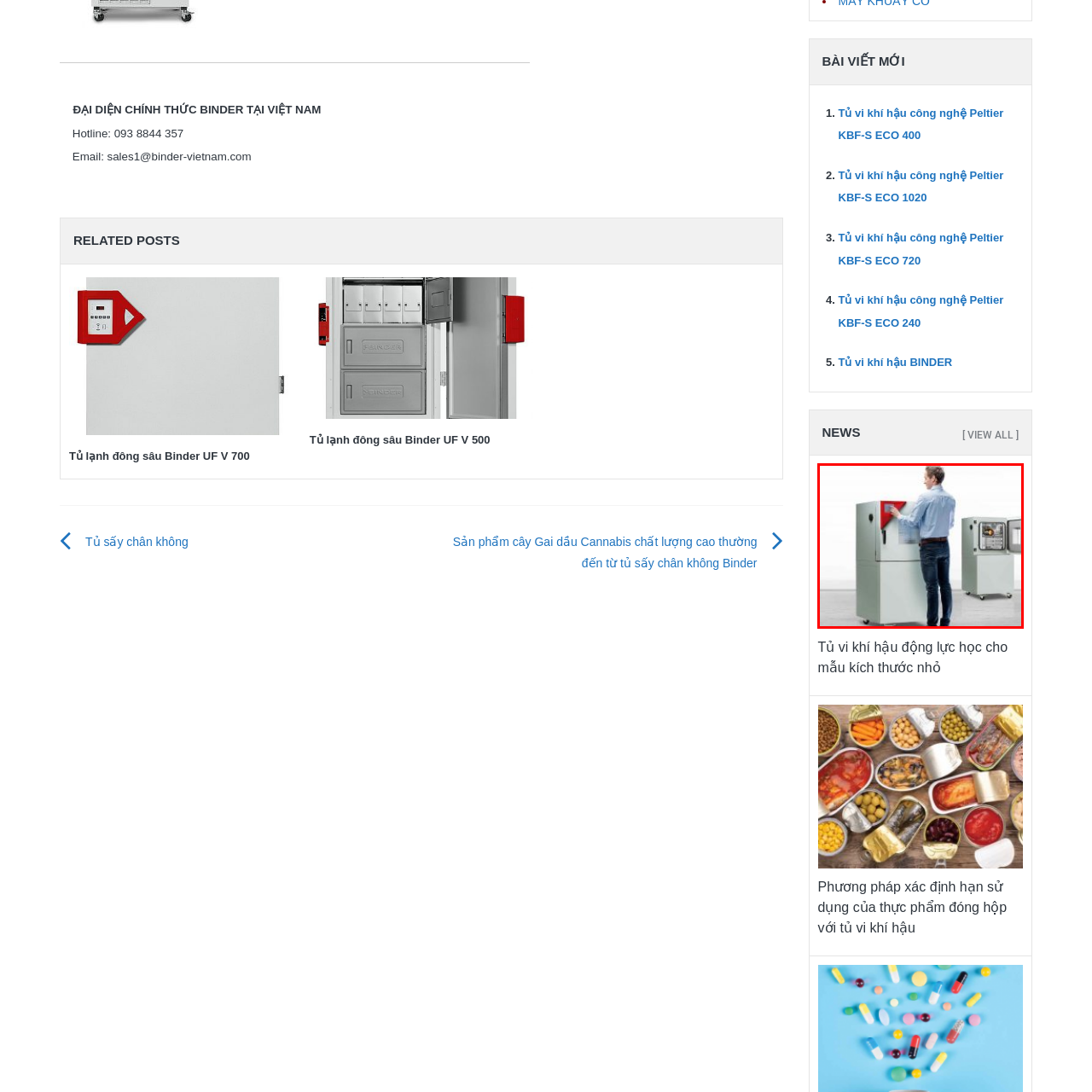Check the section outlined in red, What fields can this equipment be used in? Please reply with a single word or phrase.

Biotechnology and pharmaceuticals